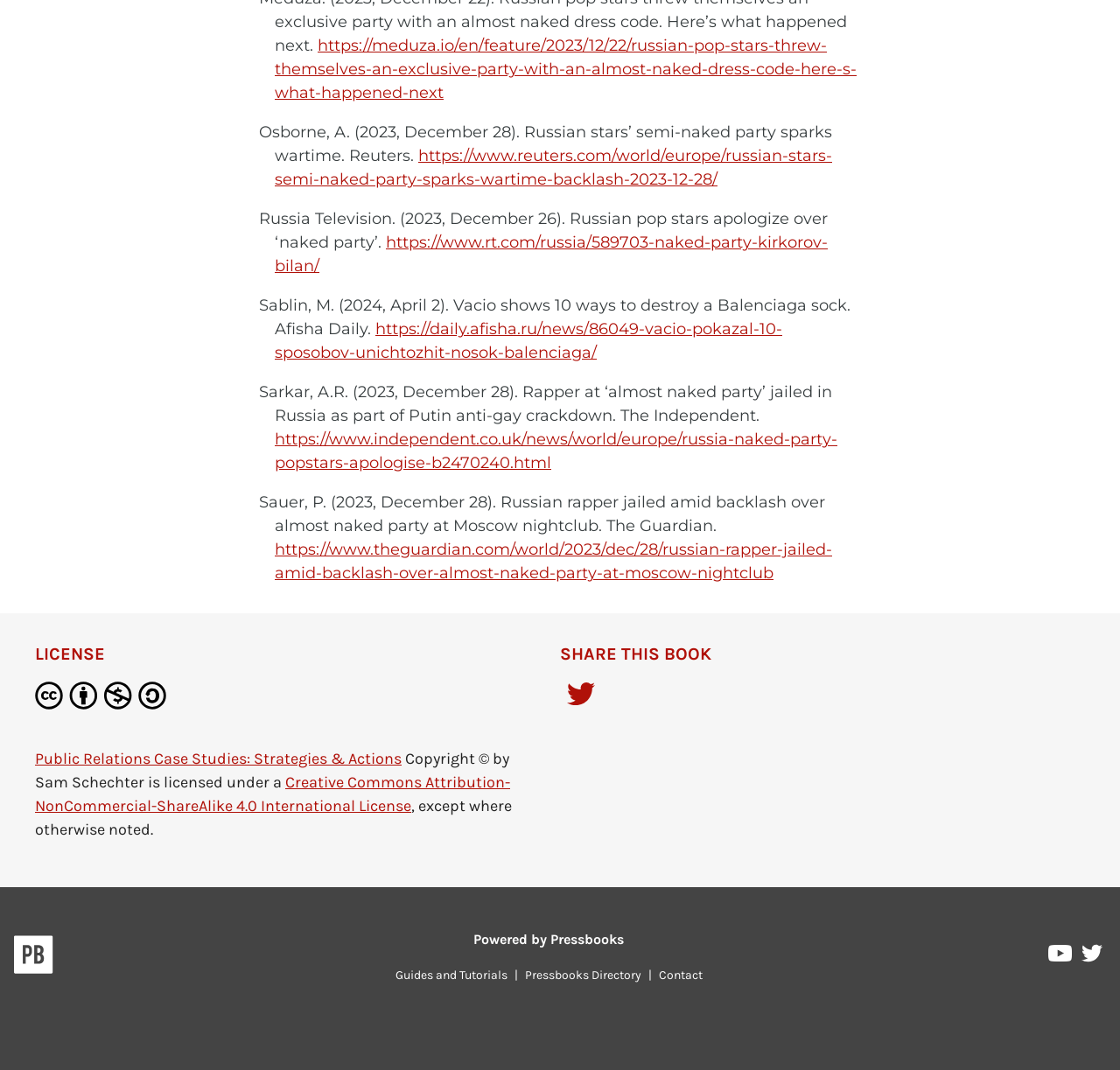Highlight the bounding box coordinates of the region I should click on to meet the following instruction: "Visit Reuters website".

[0.245, 0.137, 0.743, 0.177]